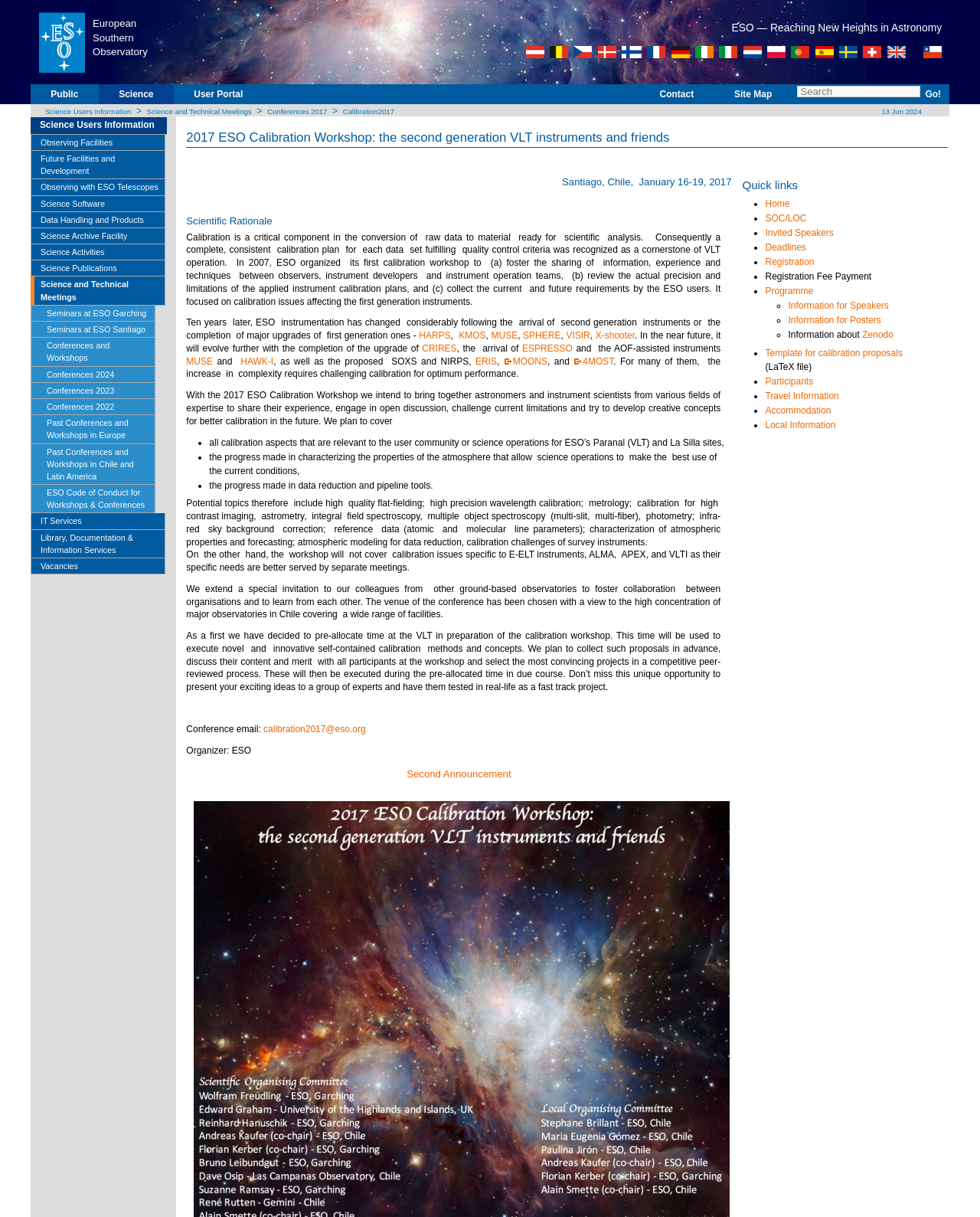Please identify the bounding box coordinates of the area that needs to be clicked to fulfill the following instruction: "Check the date 13 Jun 2024."

[0.897, 0.088, 0.941, 0.095]